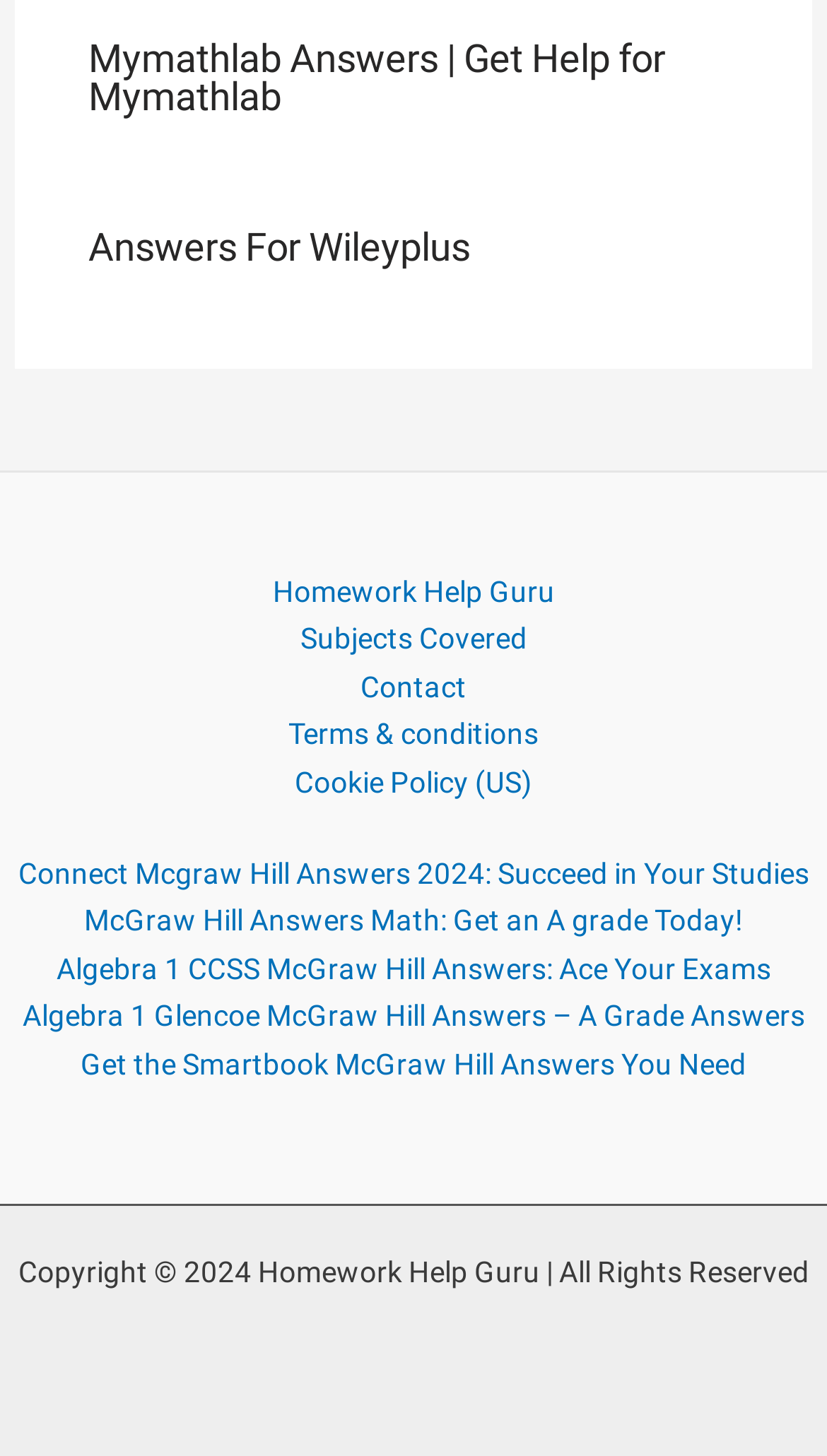What is the main topic of the webpage?
Please give a detailed and elaborate answer to the question based on the image.

The webpage appears to be a resource for students seeking help with Mymathlab and Wileyplus assignments, as indicated by the headings 'Mymathlab Answers | Get Help for Mymathlab' and 'Answers For Wileyplus'.